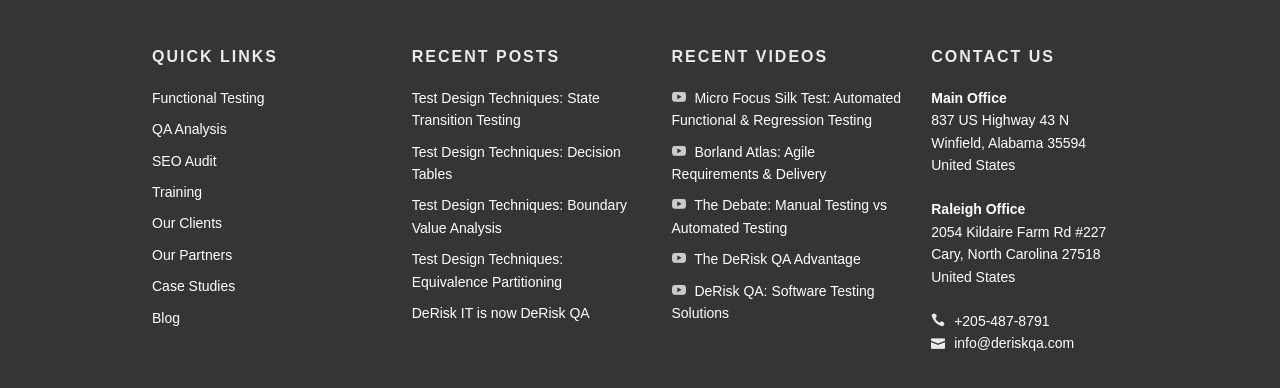What is the title of the second recent post?
Please look at the screenshot and answer in one word or a short phrase.

Test Design Techniques: Decision Tables